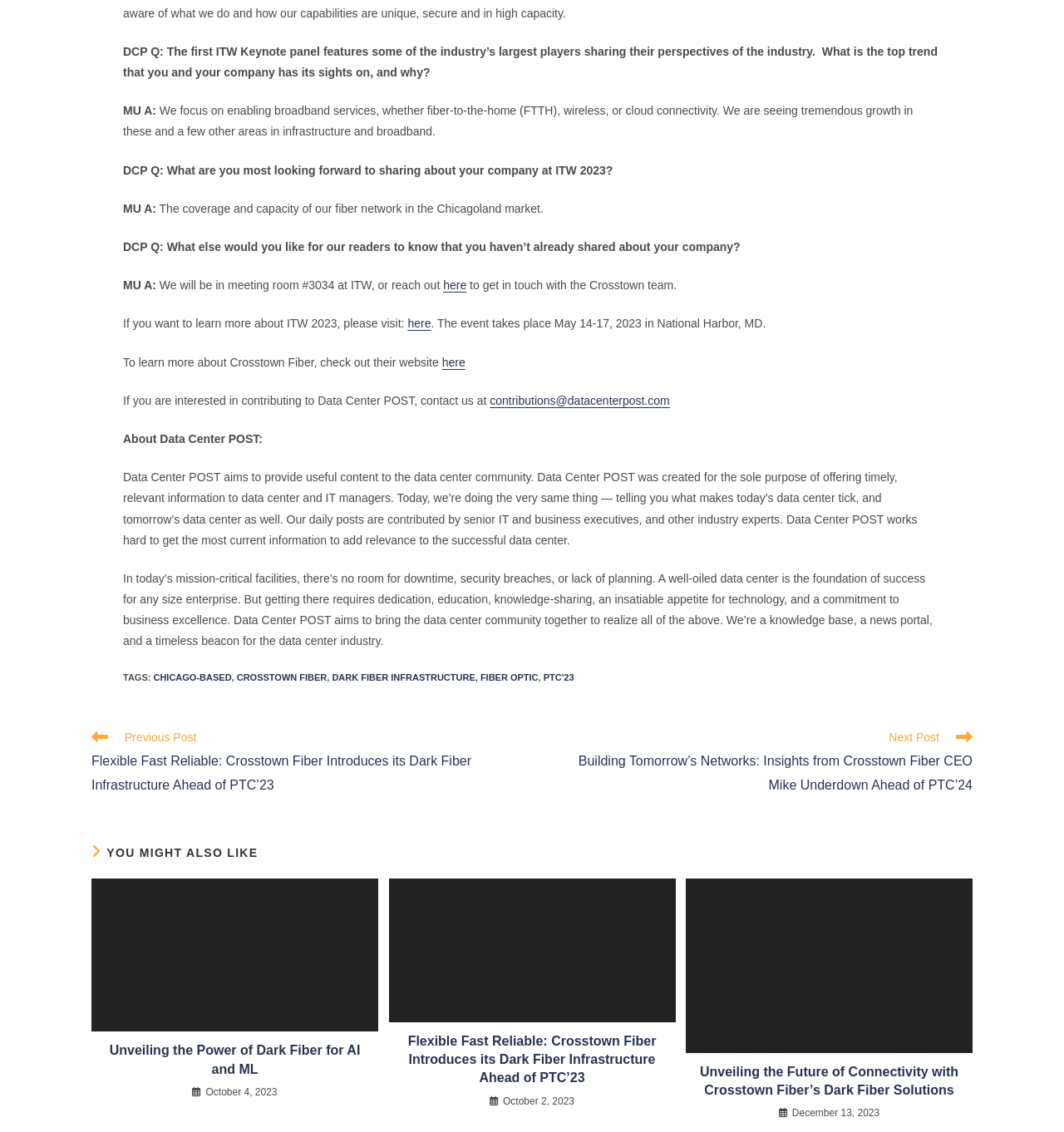Bounding box coordinates are specified in the format (top-left x, top-left y, bottom-right x, bottom-right y). All values are floating point numbers bounded between 0 and 1. Please provide the bounding box coordinate of the region this sentence describes: DARK FIBER INFRASTRUCTURE

[0.312, 0.594, 0.447, 0.603]